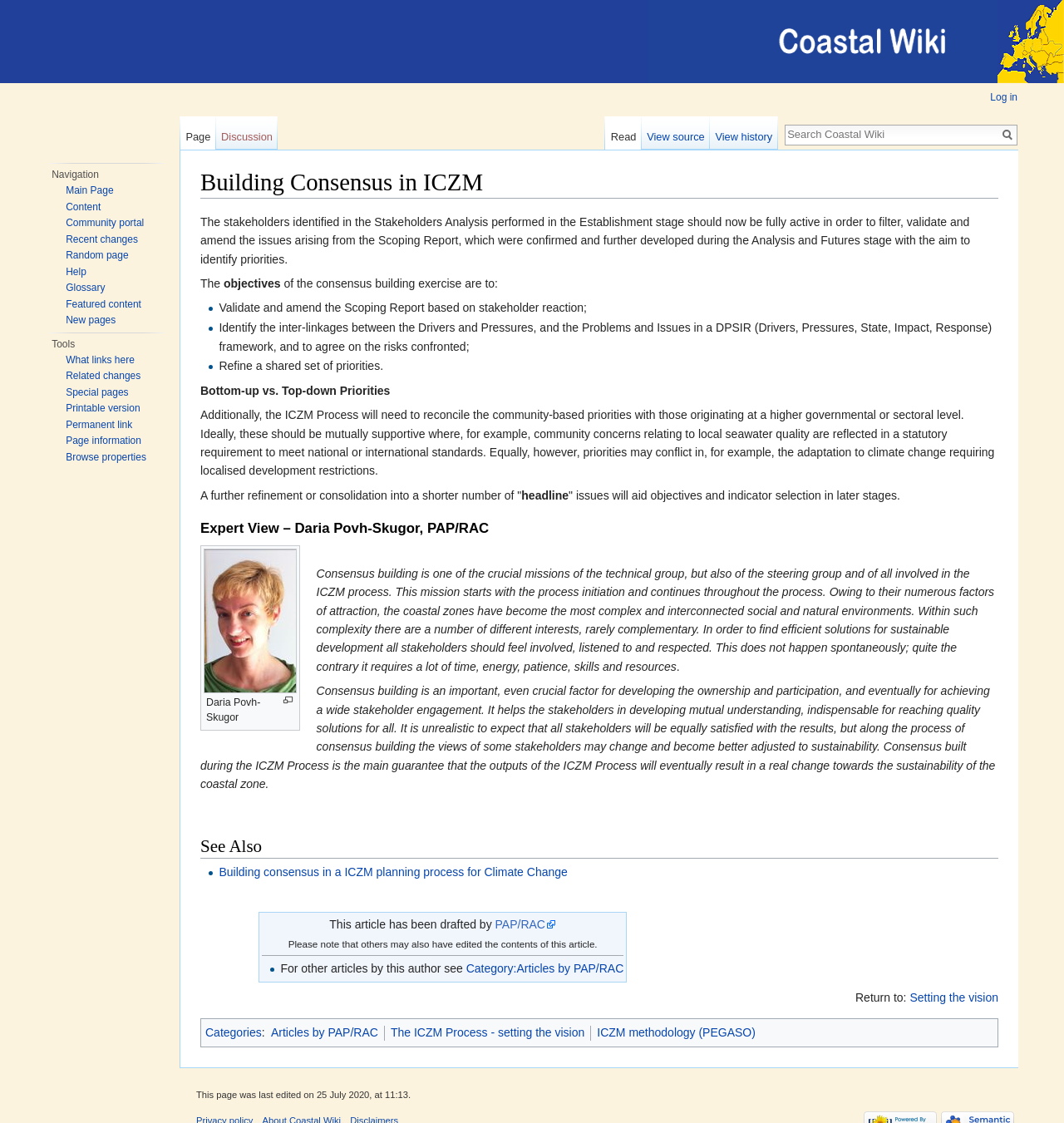Please respond to the question using a single word or phrase:
Who drafted the article on Building Consensus in ICZM?

PAP/RAC